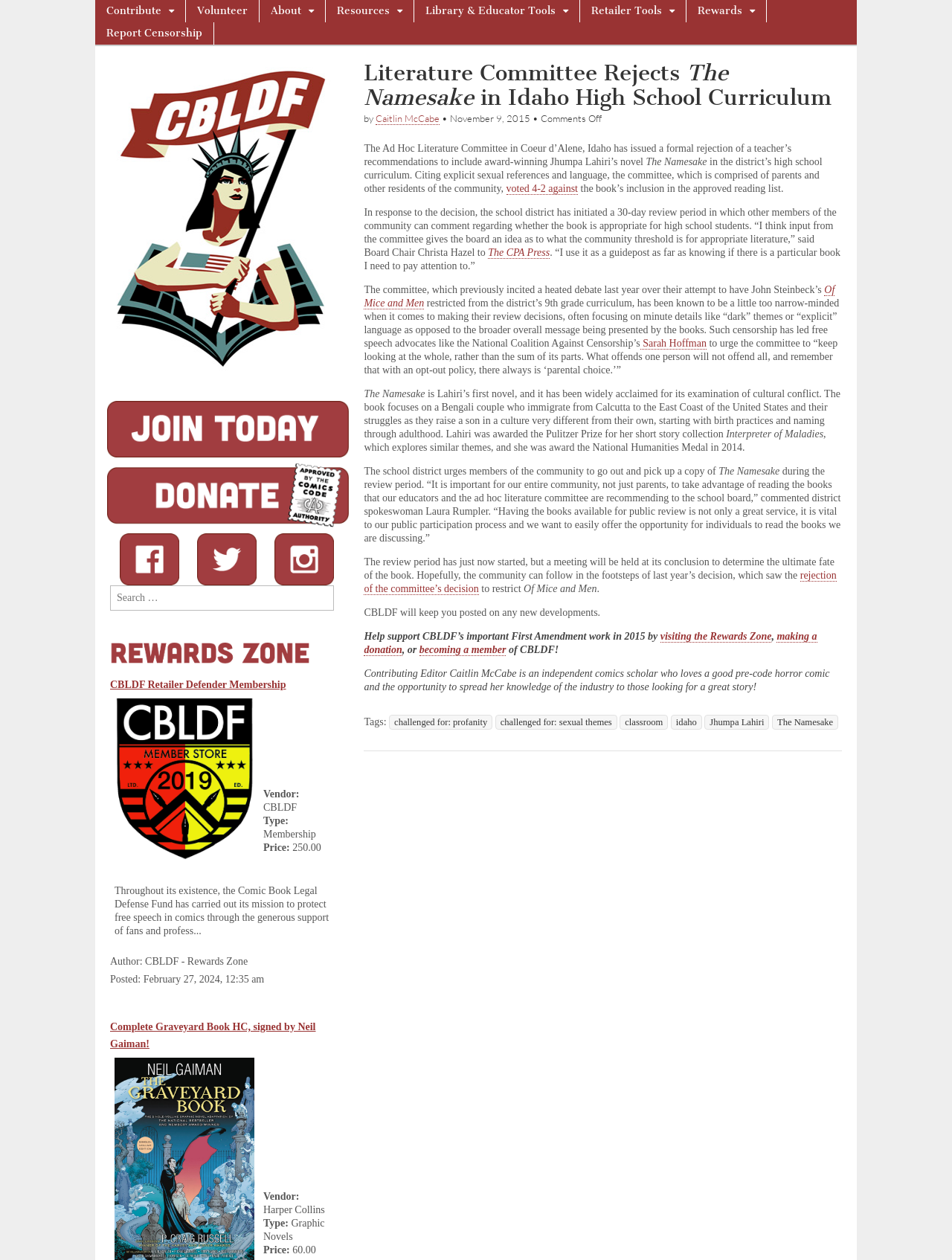Provide your answer in one word or a succinct phrase for the question: 
What is the name of the author of the book 'The Namesake'?

Jhumpa Lahiri